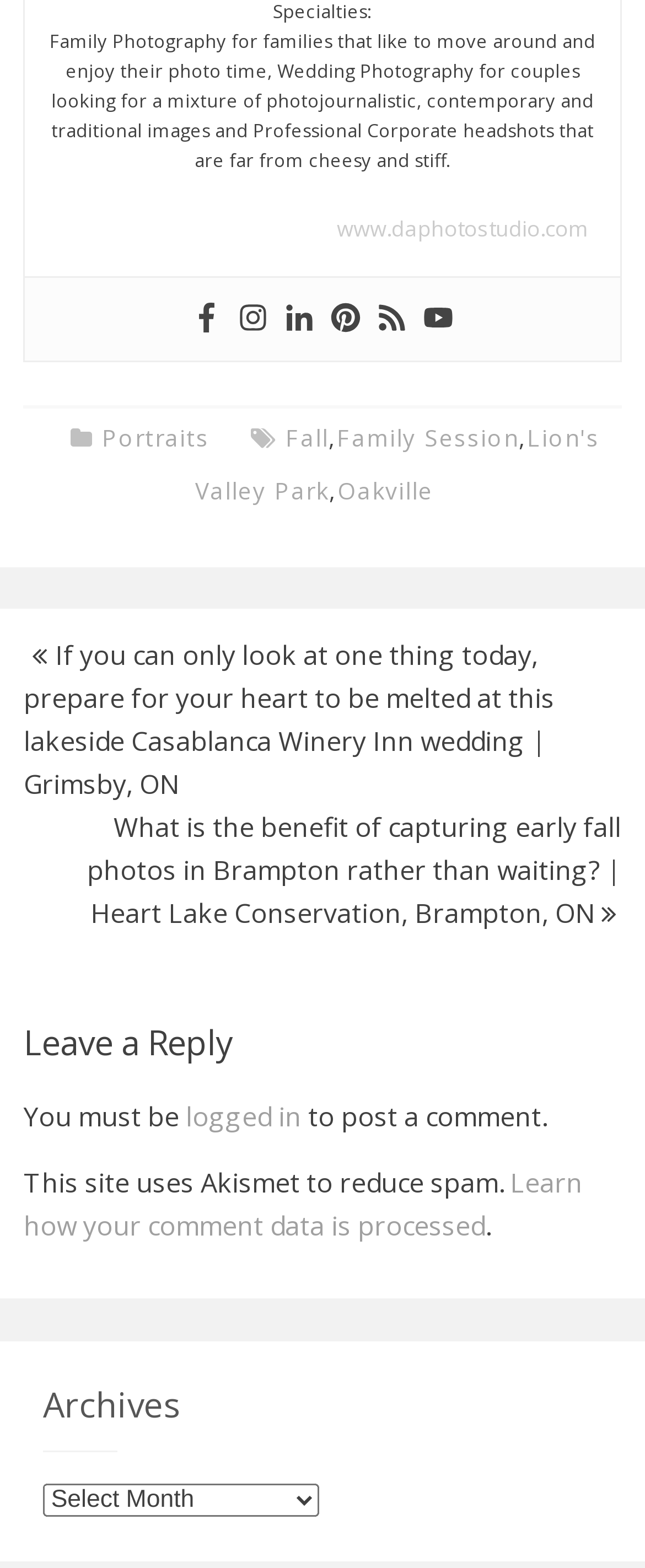Refer to the image and provide an in-depth answer to the question: 
What type of photography services are offered?

Based on the StaticText element at the top of the webpage, it is clear that the website offers three types of photography services: Family Photography, Wedding Photography, and Professional Corporate headshots.